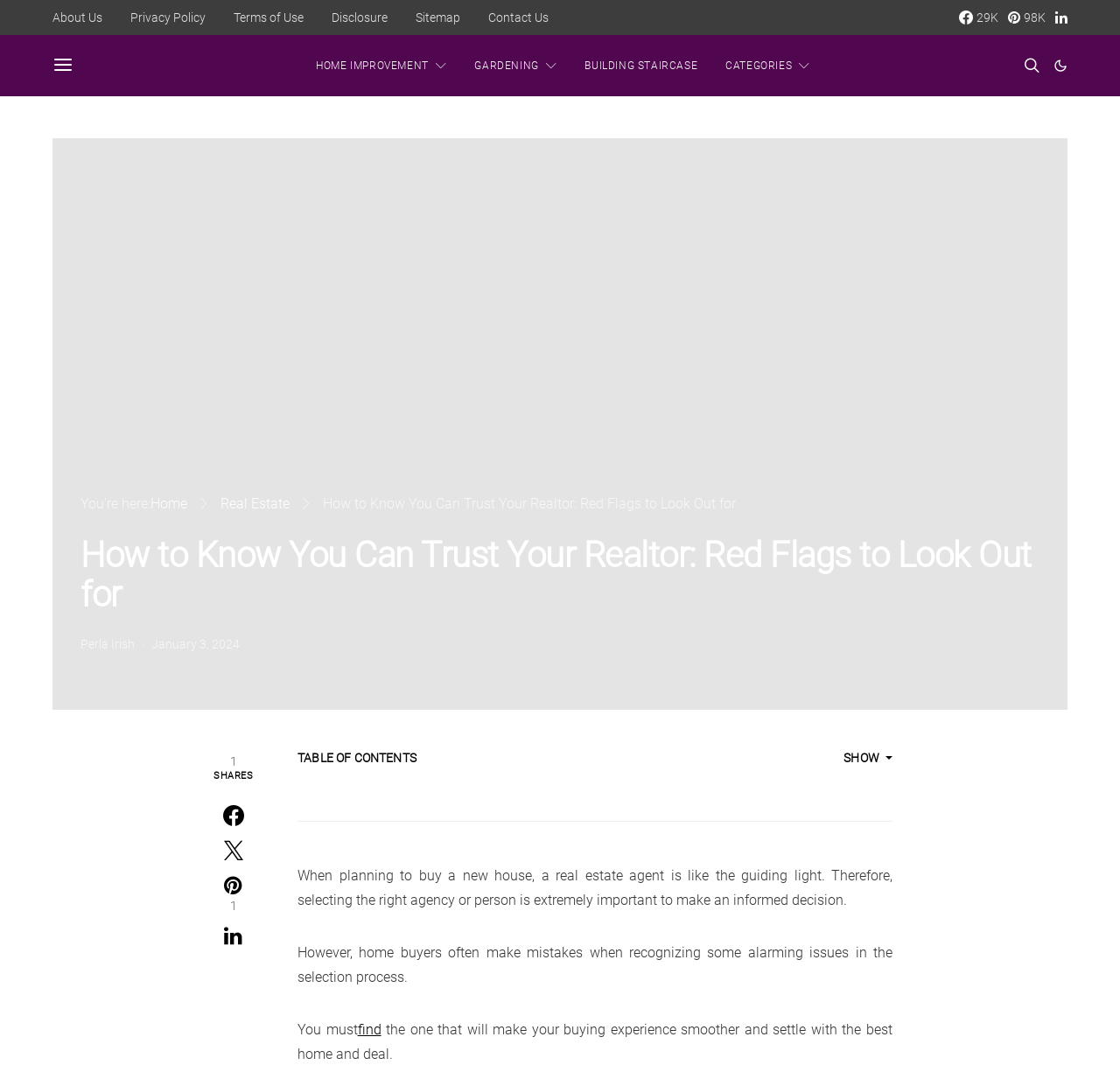Determine the bounding box coordinates of the section to be clicked to follow the instruction: "go to about us page". The coordinates should be given as four float numbers between 0 and 1, formatted as [left, top, right, bottom].

[0.047, 0.008, 0.091, 0.025]